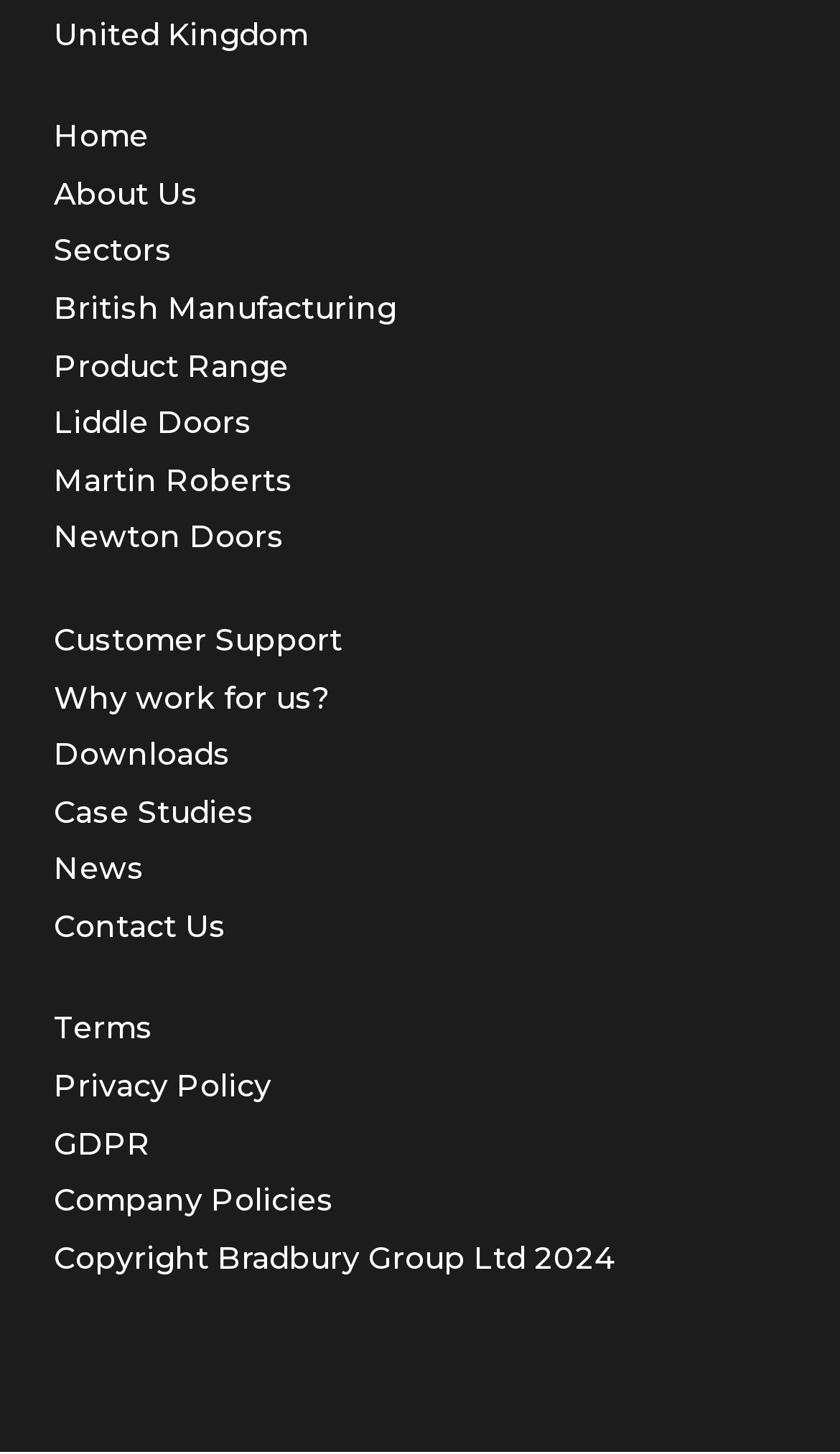Kindly determine the bounding box coordinates for the area that needs to be clicked to execute this instruction: "Click on the United Kingdom link".

[0.064, 0.01, 0.367, 0.037]